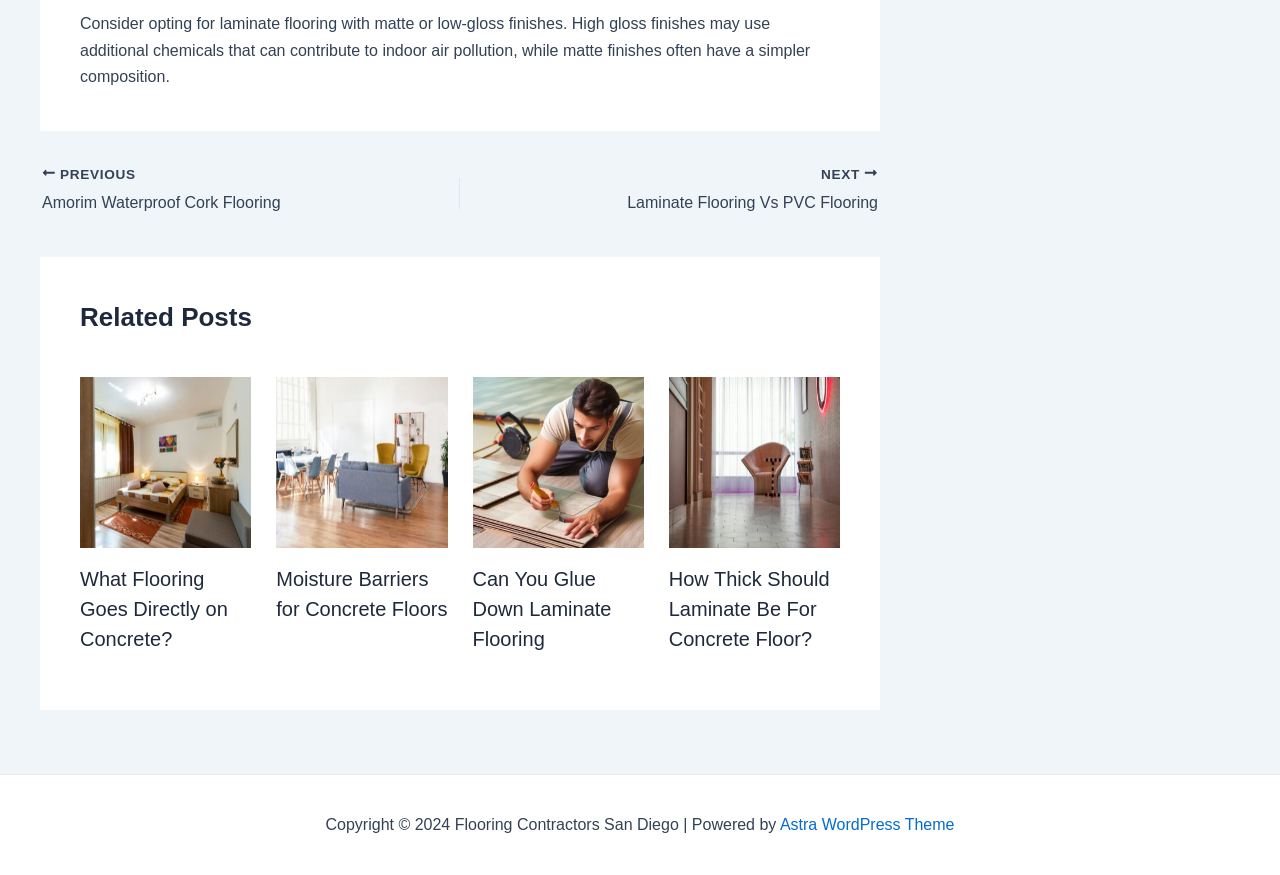Please specify the bounding box coordinates of the area that should be clicked to accomplish the following instruction: "Check the 'Copyright © 2024 Flooring Contractors San Diego' information". The coordinates should consist of four float numbers between 0 and 1, i.e., [left, top, right, bottom].

[0.254, 0.932, 0.609, 0.952]